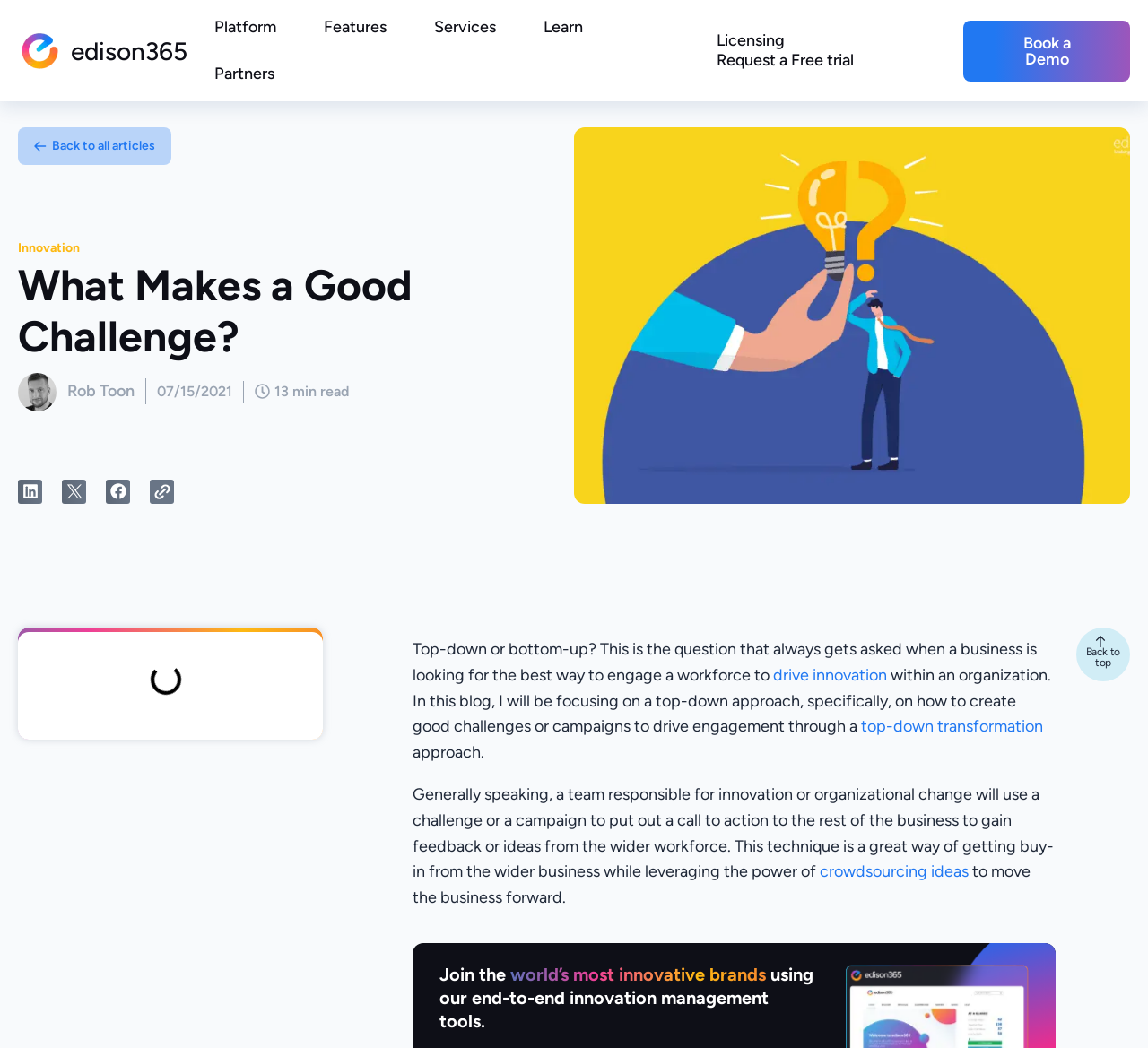Please provide the bounding box coordinate of the region that matches the element description: Rob Toon. Coordinates should be in the format (top-left x, top-left y, bottom-right x, bottom-right y) and all values should be between 0 and 1.

[0.059, 0.364, 0.117, 0.383]